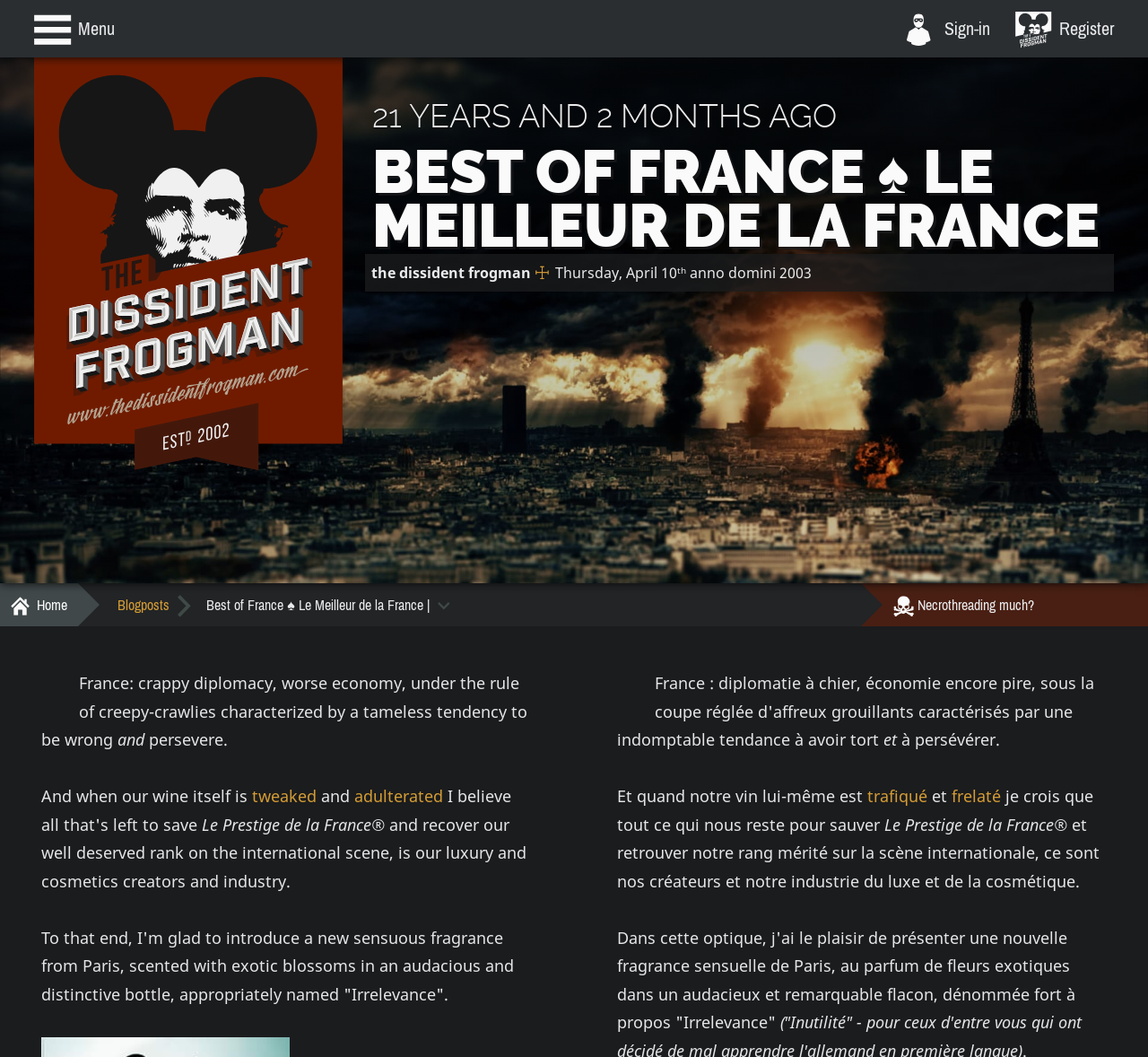Kindly respond to the following question with a single word or a brief phrase: 
What is the date mentioned in the webpage?

Thursday, April 10